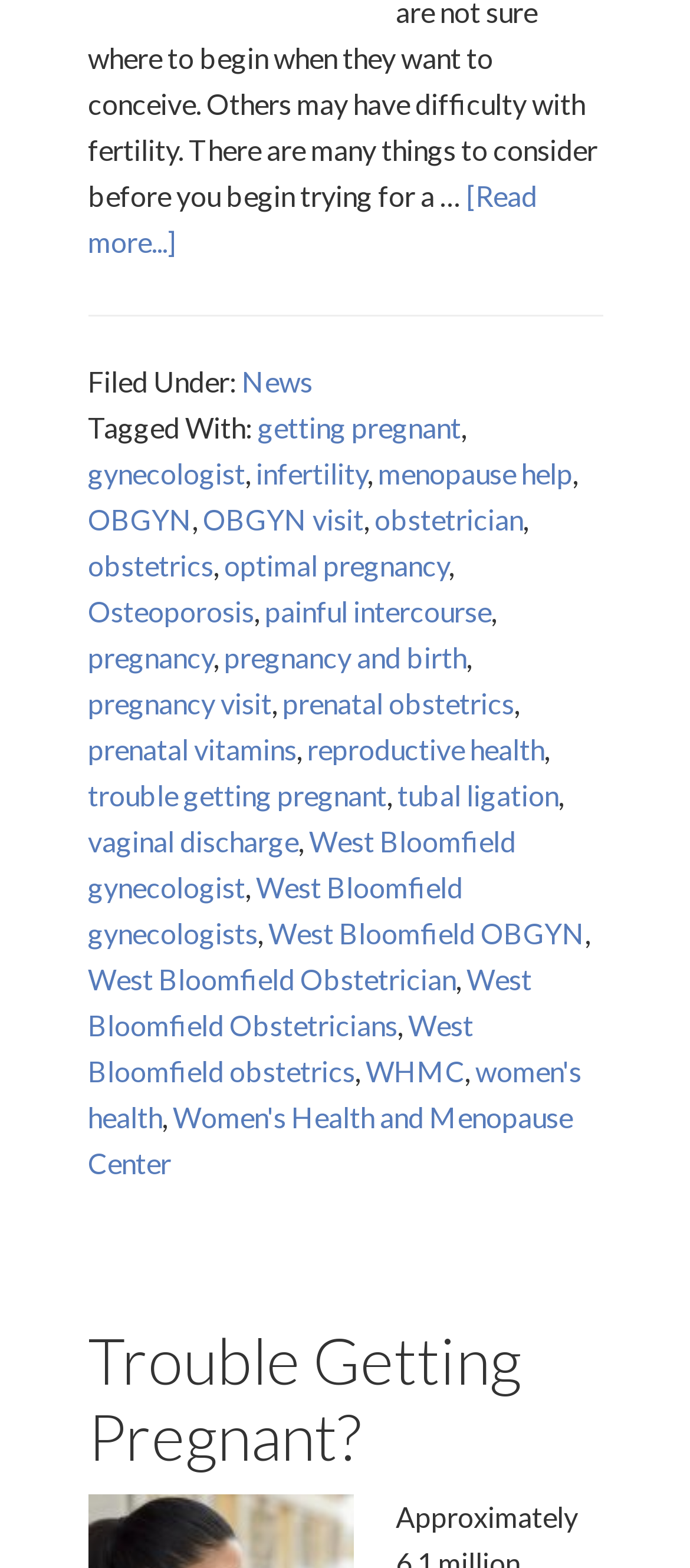Point out the bounding box coordinates of the section to click in order to follow this instruction: "Visit the news page".

[0.35, 0.232, 0.453, 0.253]